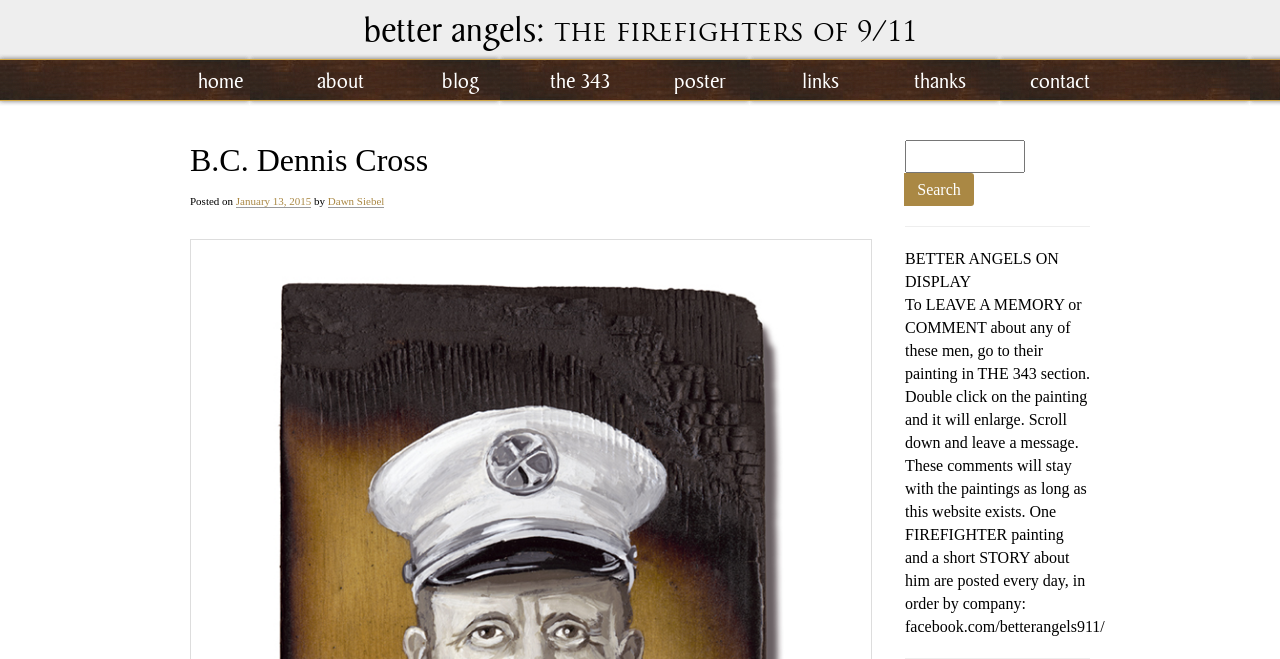Determine the bounding box coordinates for the region that must be clicked to execute the following instruction: "go to home page".

[0.125, 0.103, 0.219, 0.146]